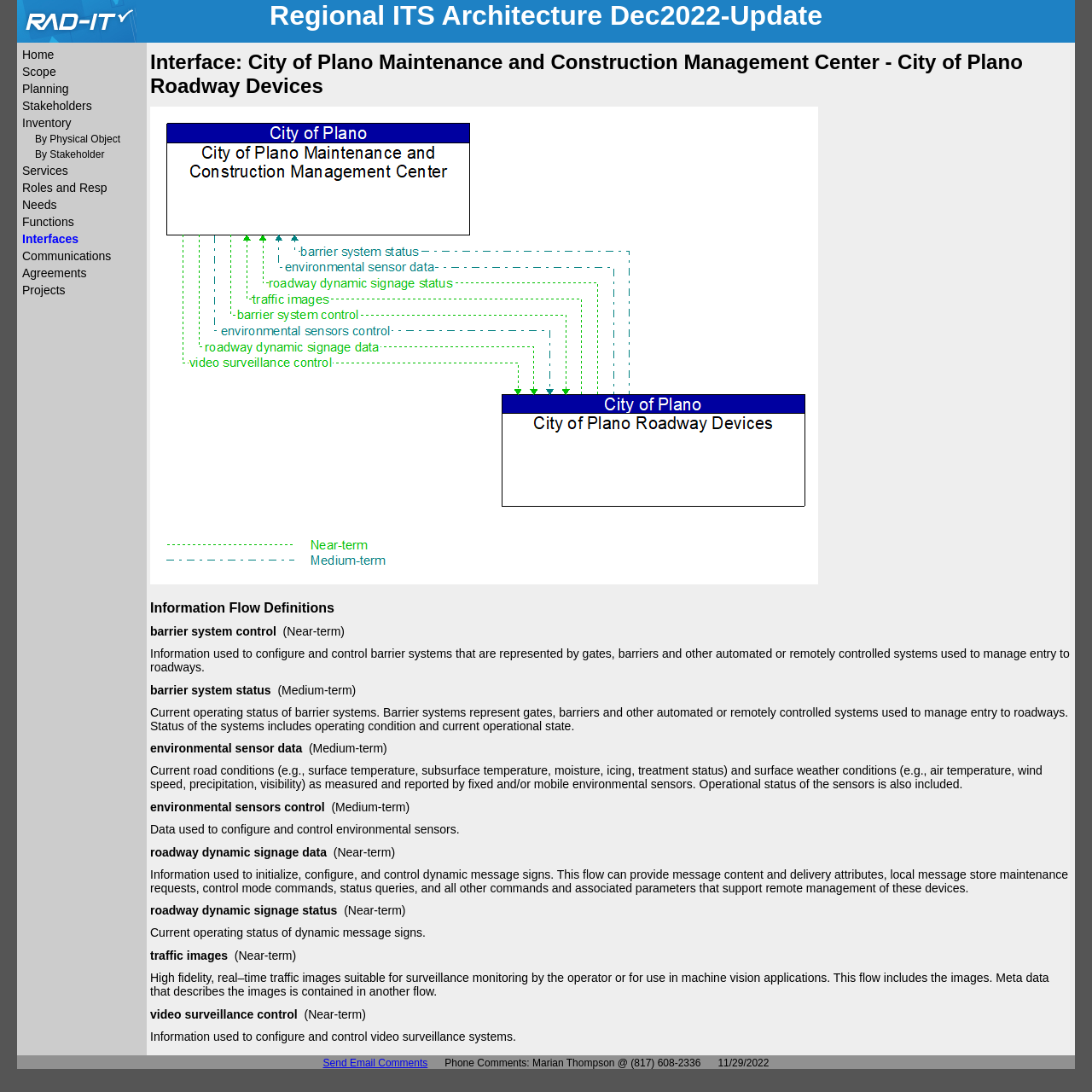Find the bounding box coordinates of the clickable element required to execute the following instruction: "View the 'Interface: City of Plano Maintenance and Construction Management Center - City of Plano Roadway Devices' diagram". Provide the coordinates as four float numbers between 0 and 1, i.e., [left, top, right, bottom].

[0.138, 0.098, 0.749, 0.535]